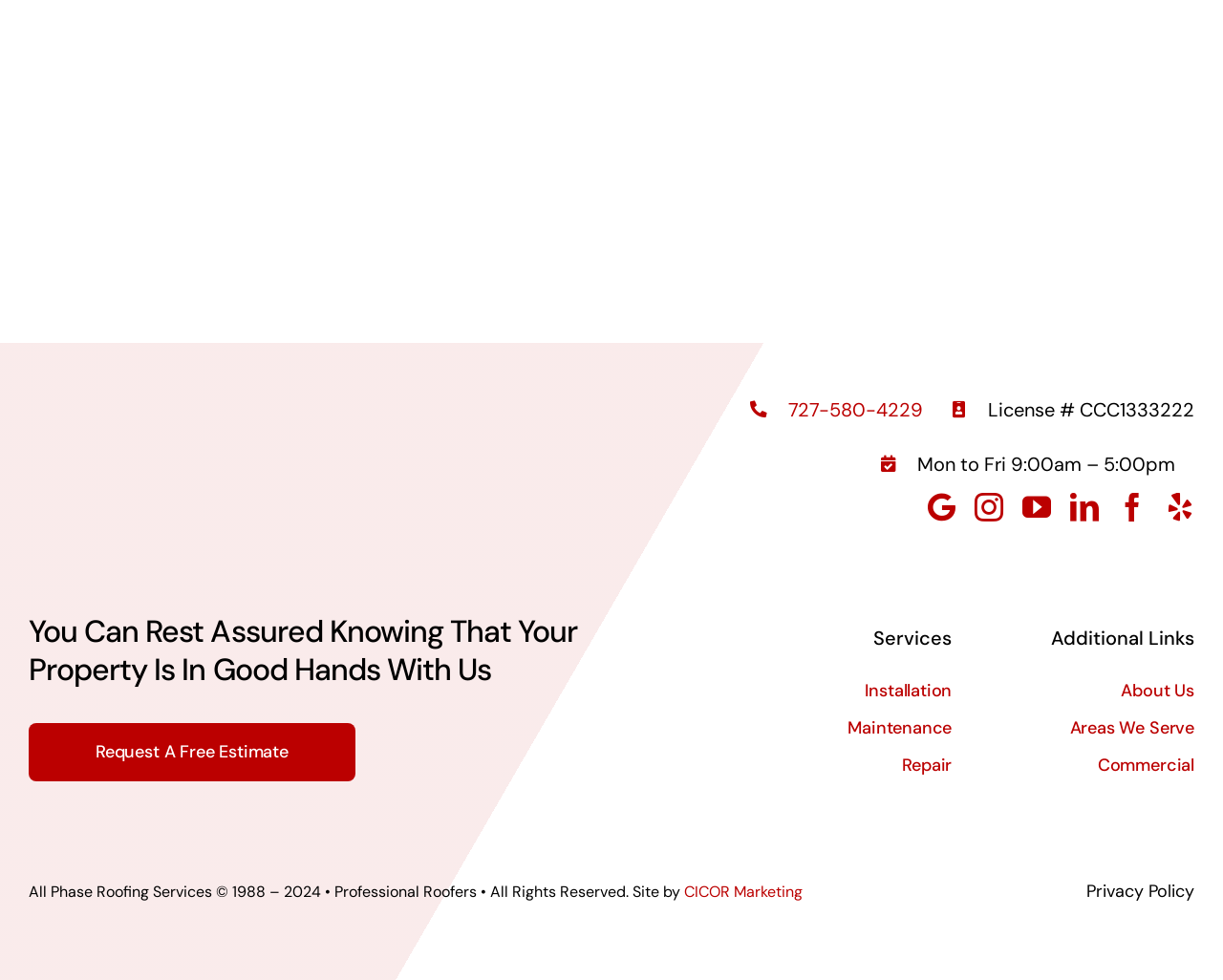Please determine the bounding box coordinates of the clickable area required to carry out the following instruction: "Visit the 'About Us' page". The coordinates must be four float numbers between 0 and 1, represented as [left, top, right, bottom].

[0.797, 0.694, 0.977, 0.717]